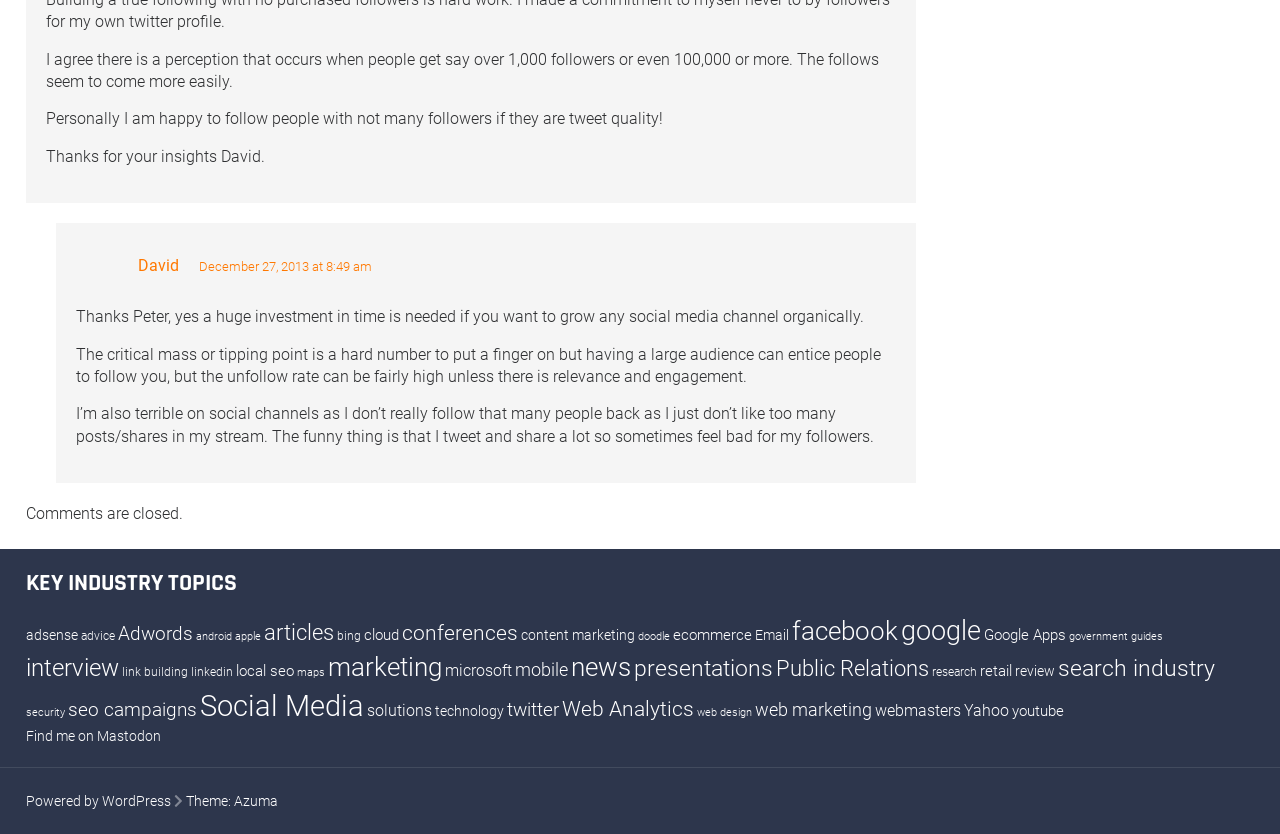Using the element description: "web marketing", determine the bounding box coordinates. The coordinates should be in the format [left, top, right, bottom], with values between 0 and 1.

[0.59, 0.838, 0.681, 0.863]